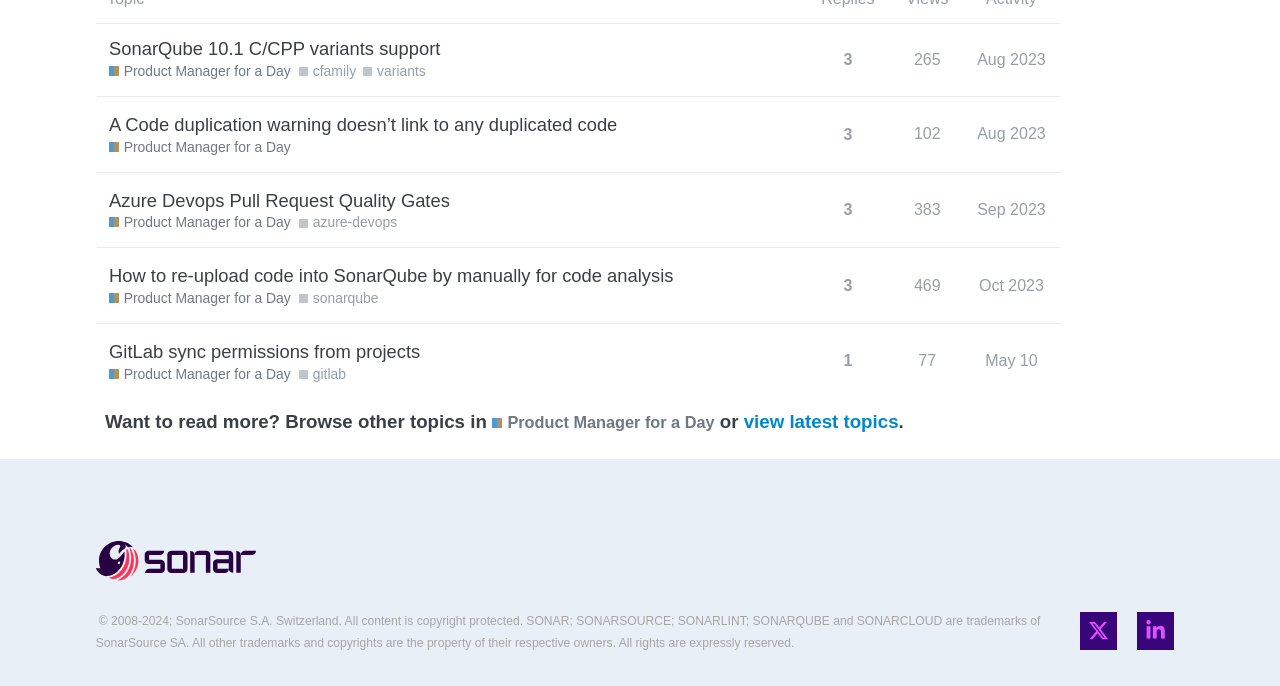Show me the bounding box coordinates of the clickable region to achieve the task as per the instruction: "View the topic 'SonarQube 10.1 C/CPP variants support'".

[0.085, 0.034, 0.344, 0.108]